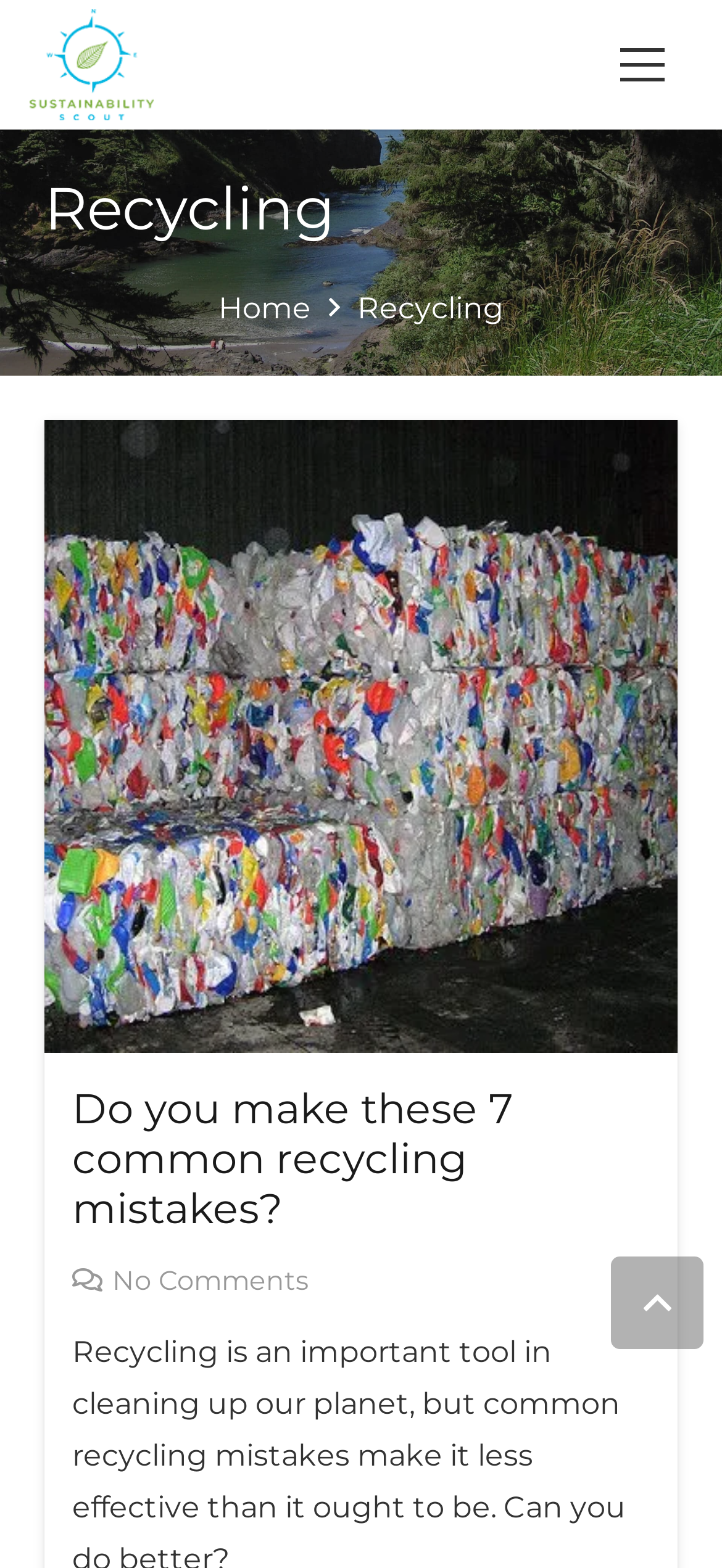Please determine the bounding box coordinates for the UI element described here. Use the format (top-left x, top-left y, bottom-right x, bottom-right y) with values bounded between 0 and 1: aria-label="Sustainability-Scout-logo"

[0.041, 0.006, 0.213, 0.077]